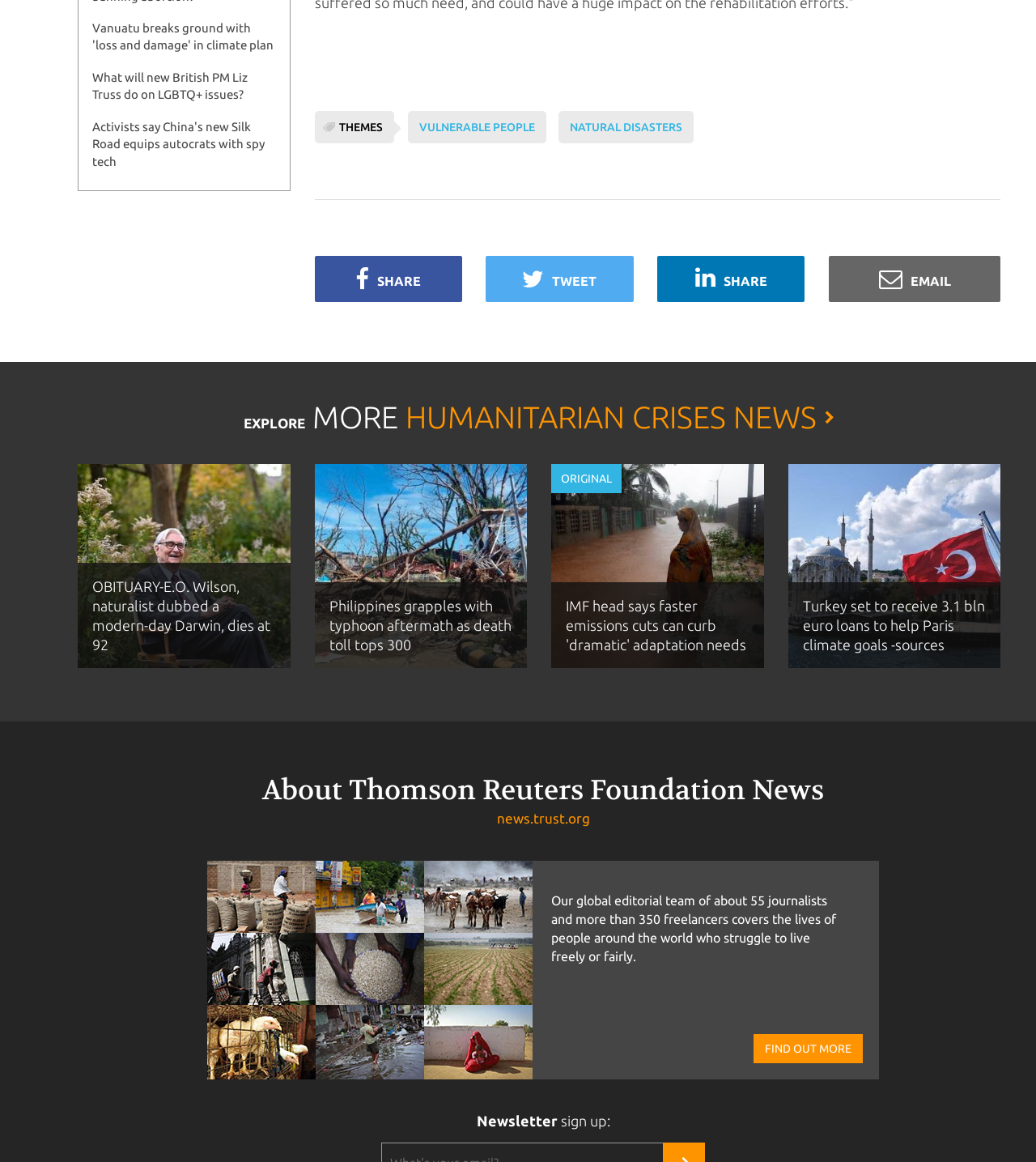What is the theme of the news articles on this webpage?
Using the visual information, reply with a single word or short phrase.

Humanitarian crises